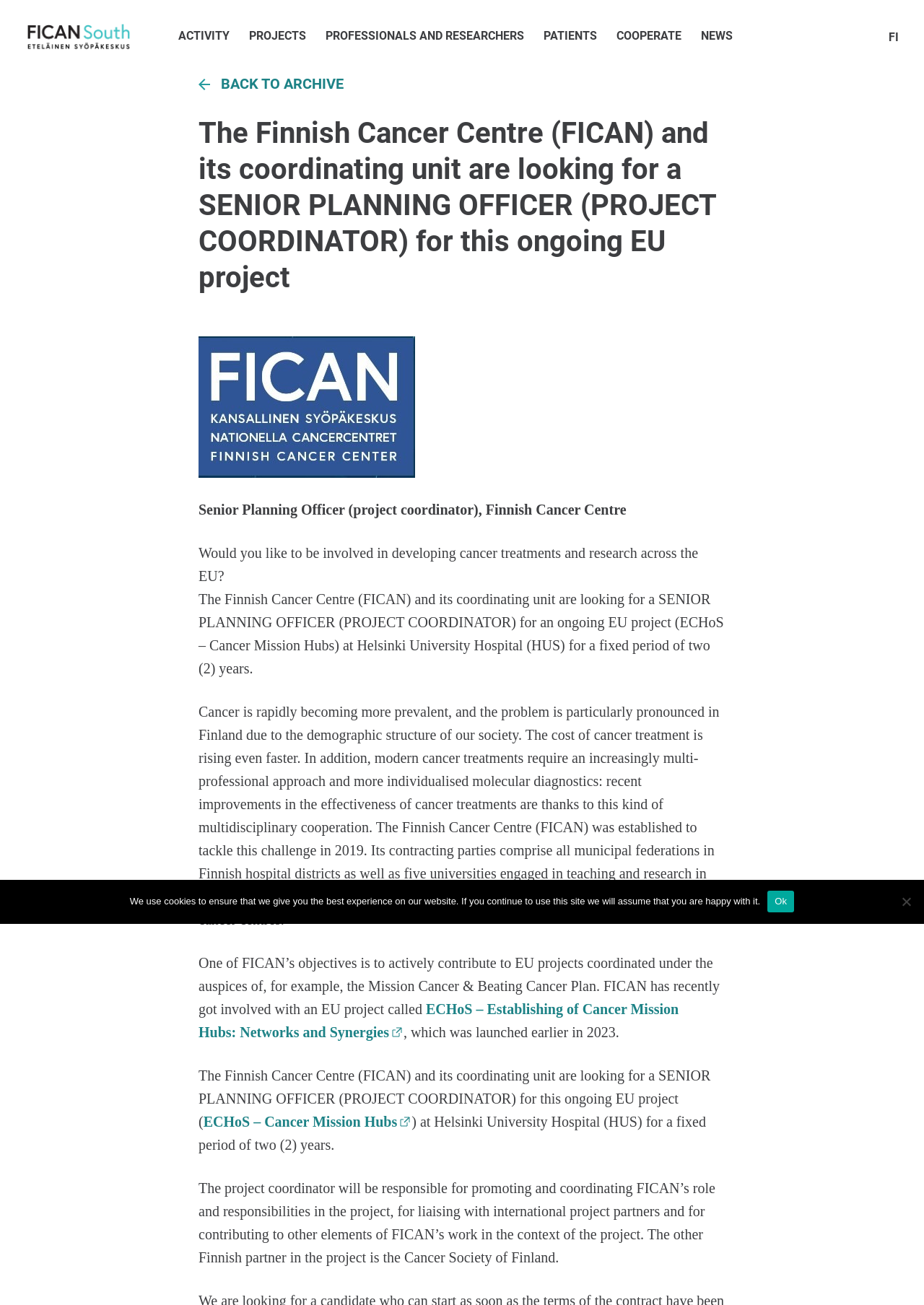What is the other Finnish partner in the EU project?
Answer the question with a detailed and thorough explanation.

The other Finnish partner in the EU project is mentioned in the webpage as 'The other Finnish partner in the project is the Cancer Society of Finland'.